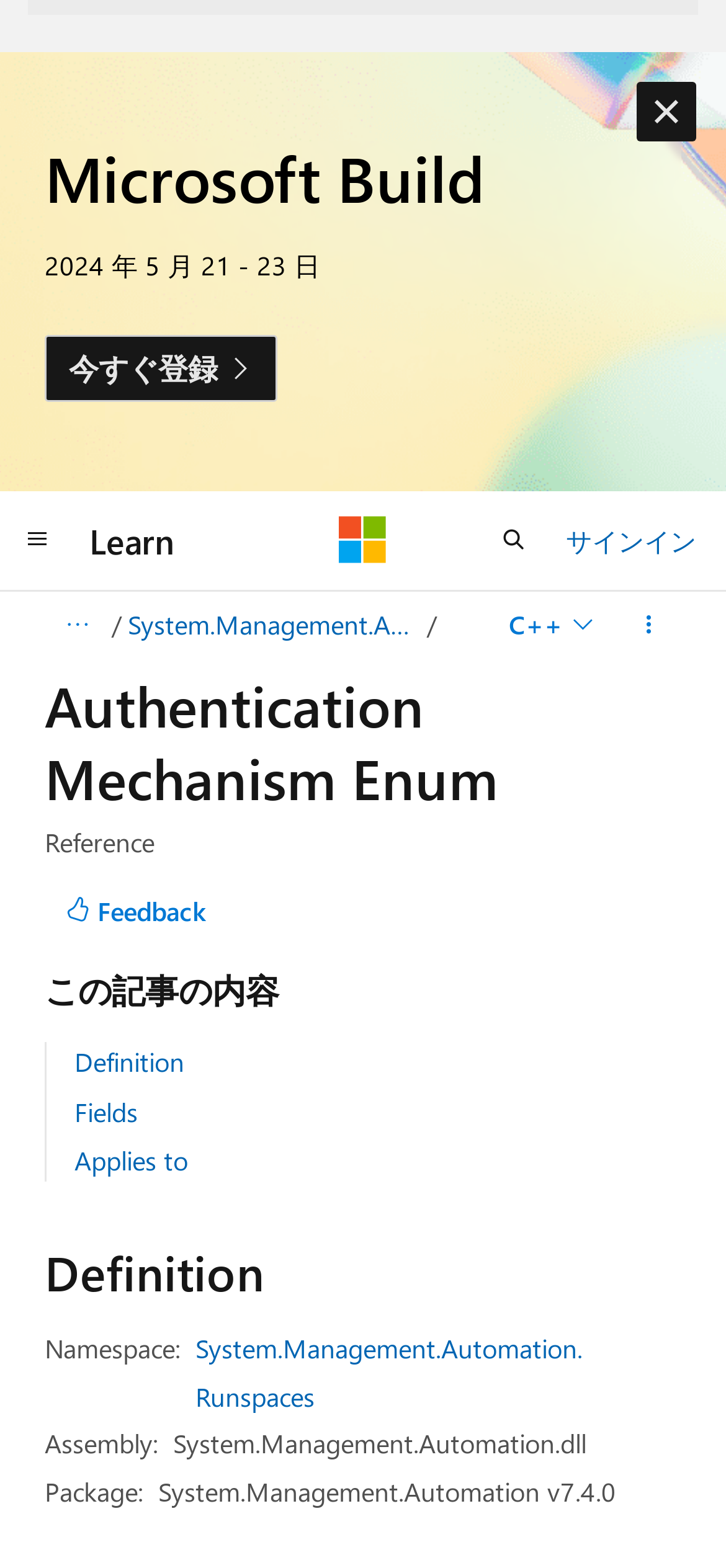Provide the bounding box coordinates of the HTML element described by the text: "Learn".

[0.103, 0.322, 0.262, 0.367]